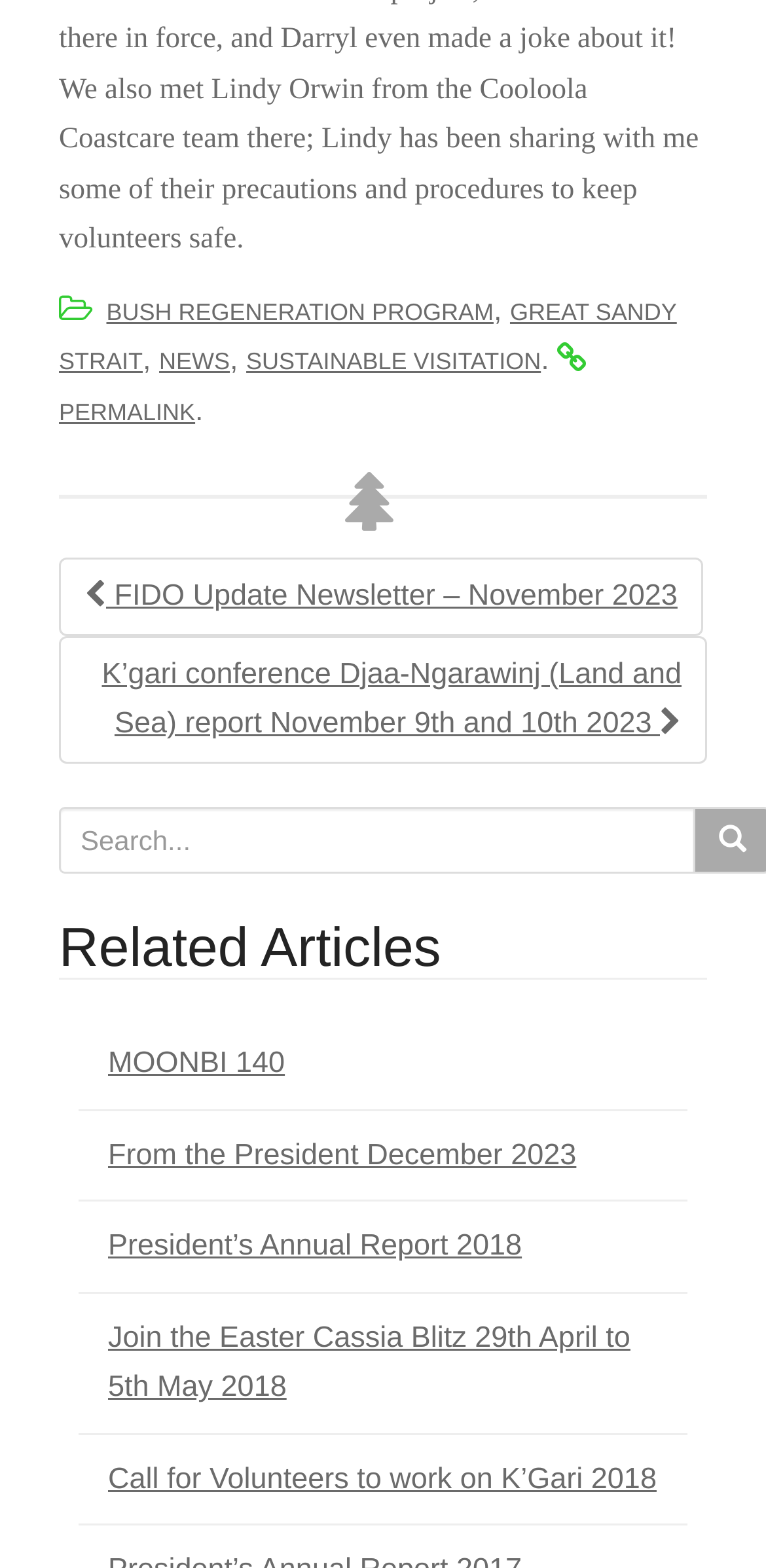Find the bounding box coordinates for the HTML element described in this sentence: "From the President December 2023". Provide the coordinates as four float numbers between 0 and 1, in the format [left, top, right, bottom].

[0.141, 0.726, 0.752, 0.747]